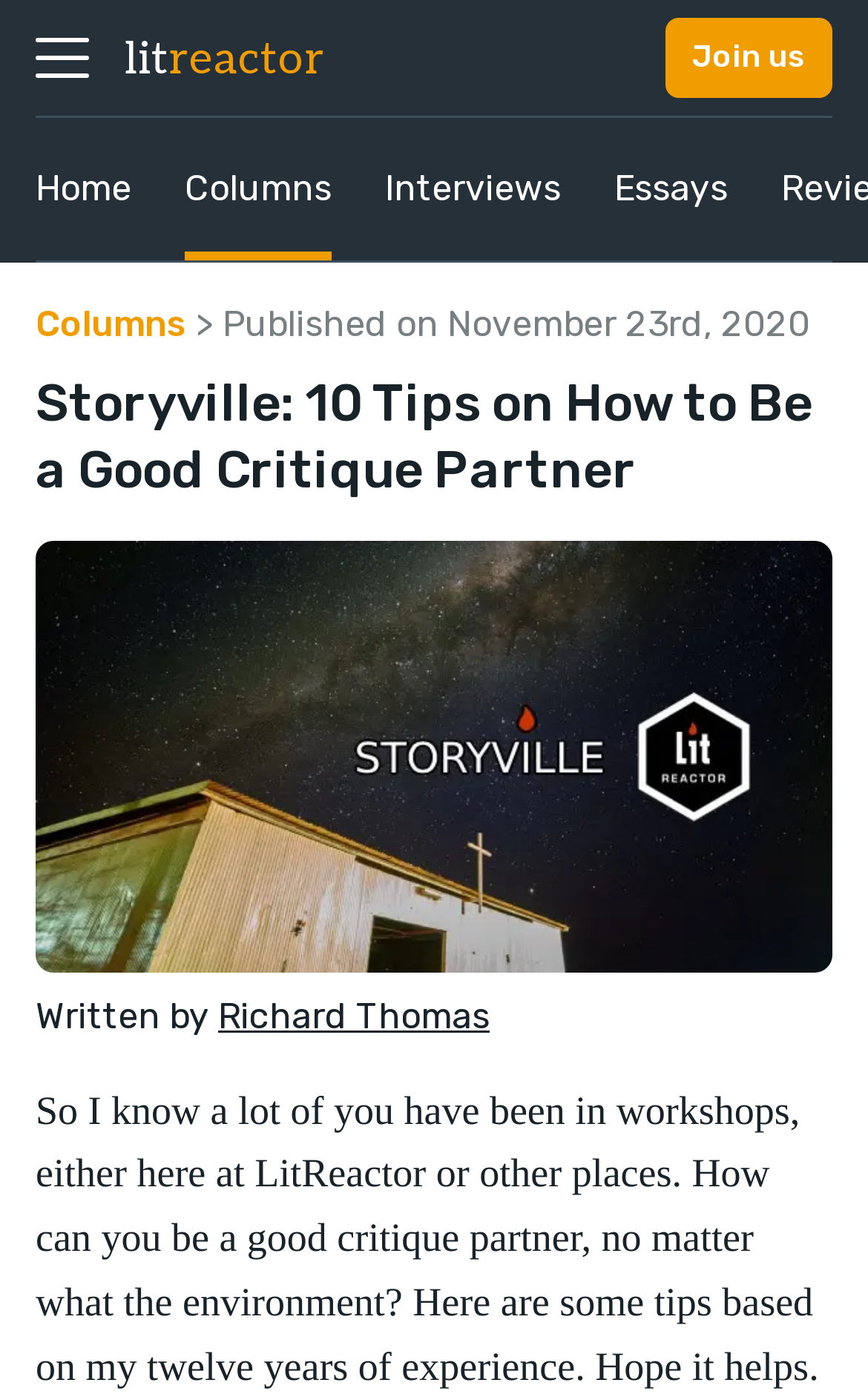Given the element description Richard Thomas, identify the bounding box coordinates for the UI element on the webpage screenshot. The format should be (top-left x, top-left y, bottom-right x, bottom-right y), with values between 0 and 1.

[0.251, 0.711, 0.564, 0.742]